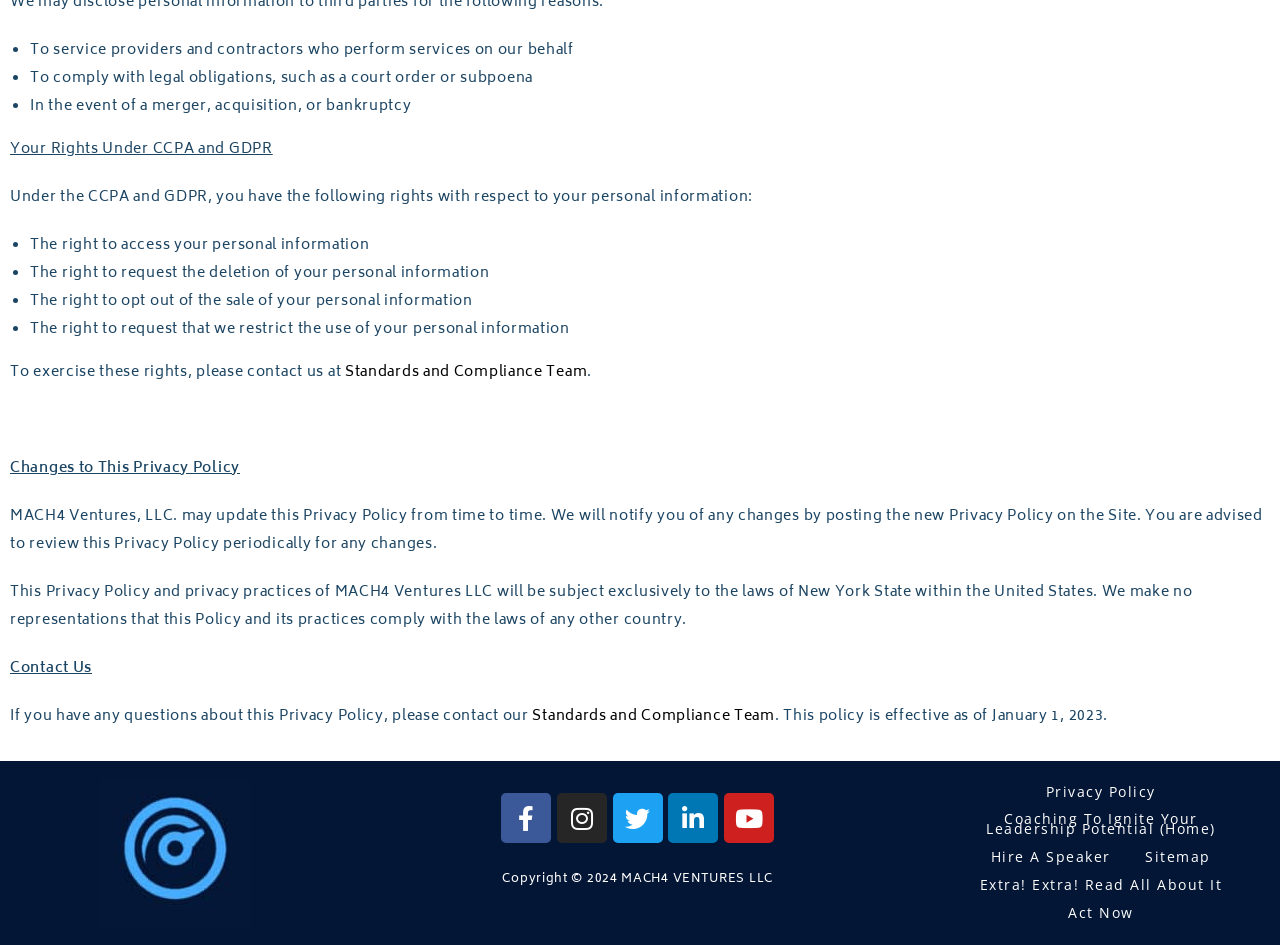What is the effective date of this Privacy Policy?
Provide a detailed and well-explained answer to the question.

The webpage mentions that this Privacy Policy is effective as of January 1, 2023, which is stated at the bottom of the page.